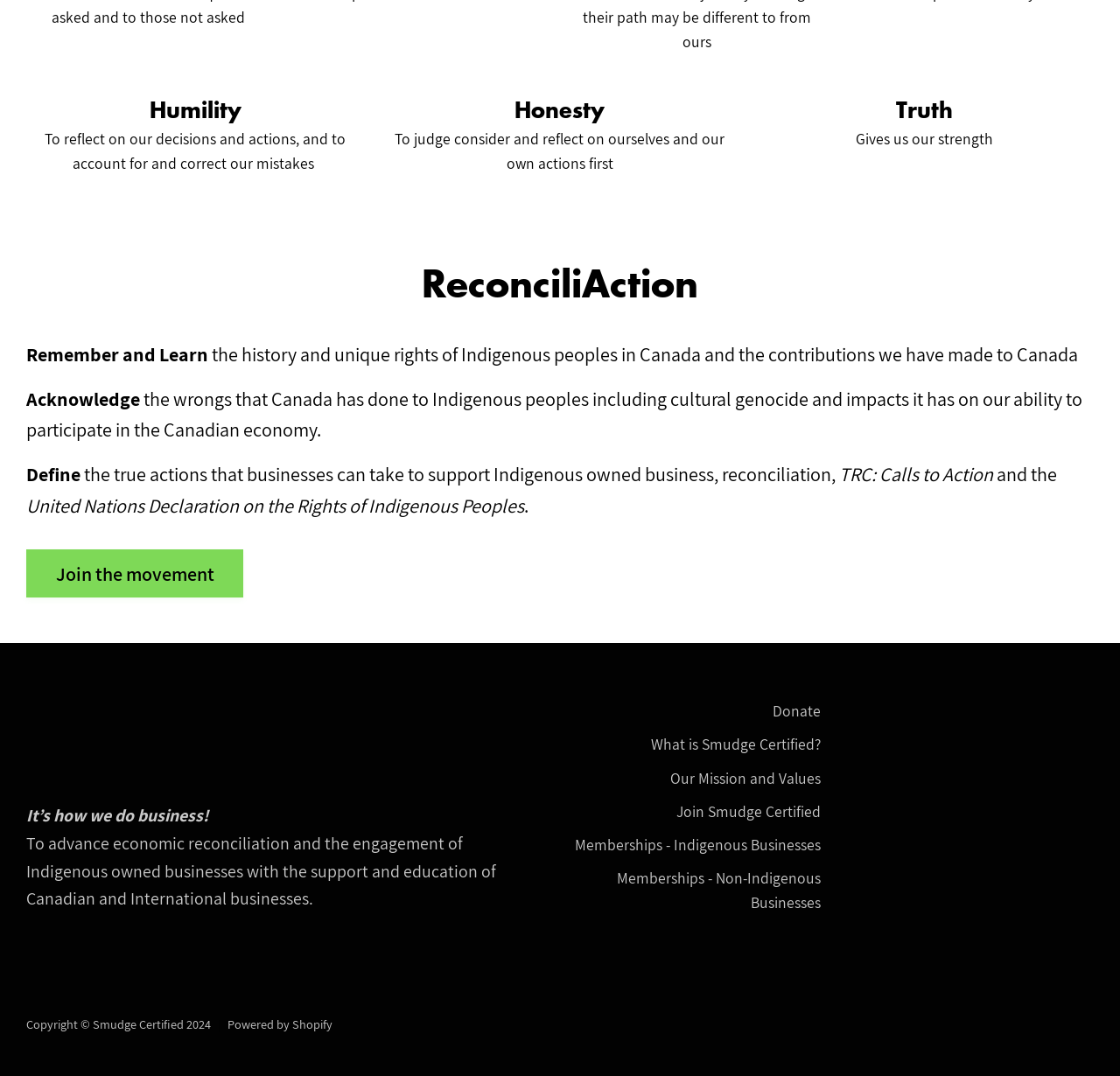Specify the bounding box coordinates of the area that needs to be clicked to achieve the following instruction: "Click on 'Powered by Shopify'".

[0.203, 0.921, 0.297, 0.936]